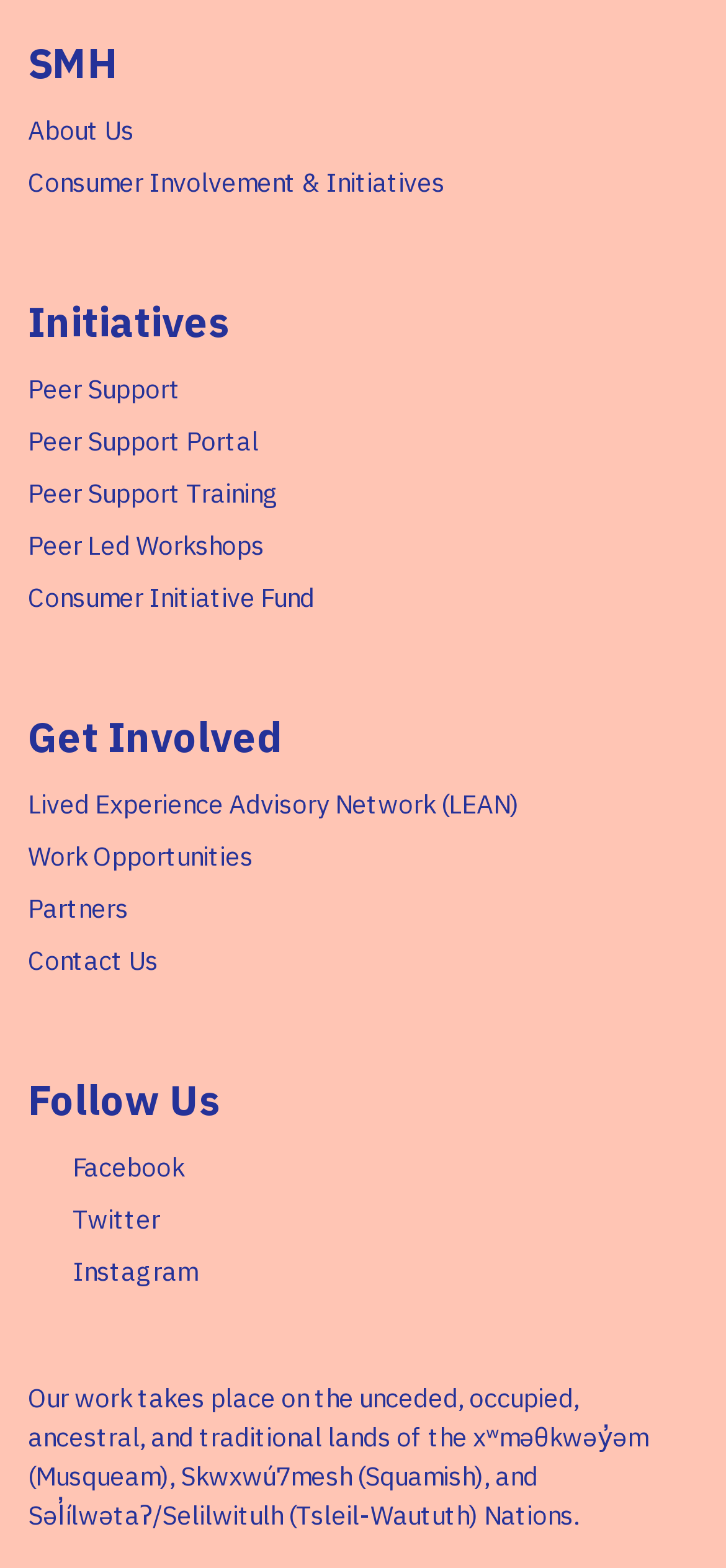What is the name of the network for lived experience advisory? Please answer the question using a single word or phrase based on the image.

LEAN